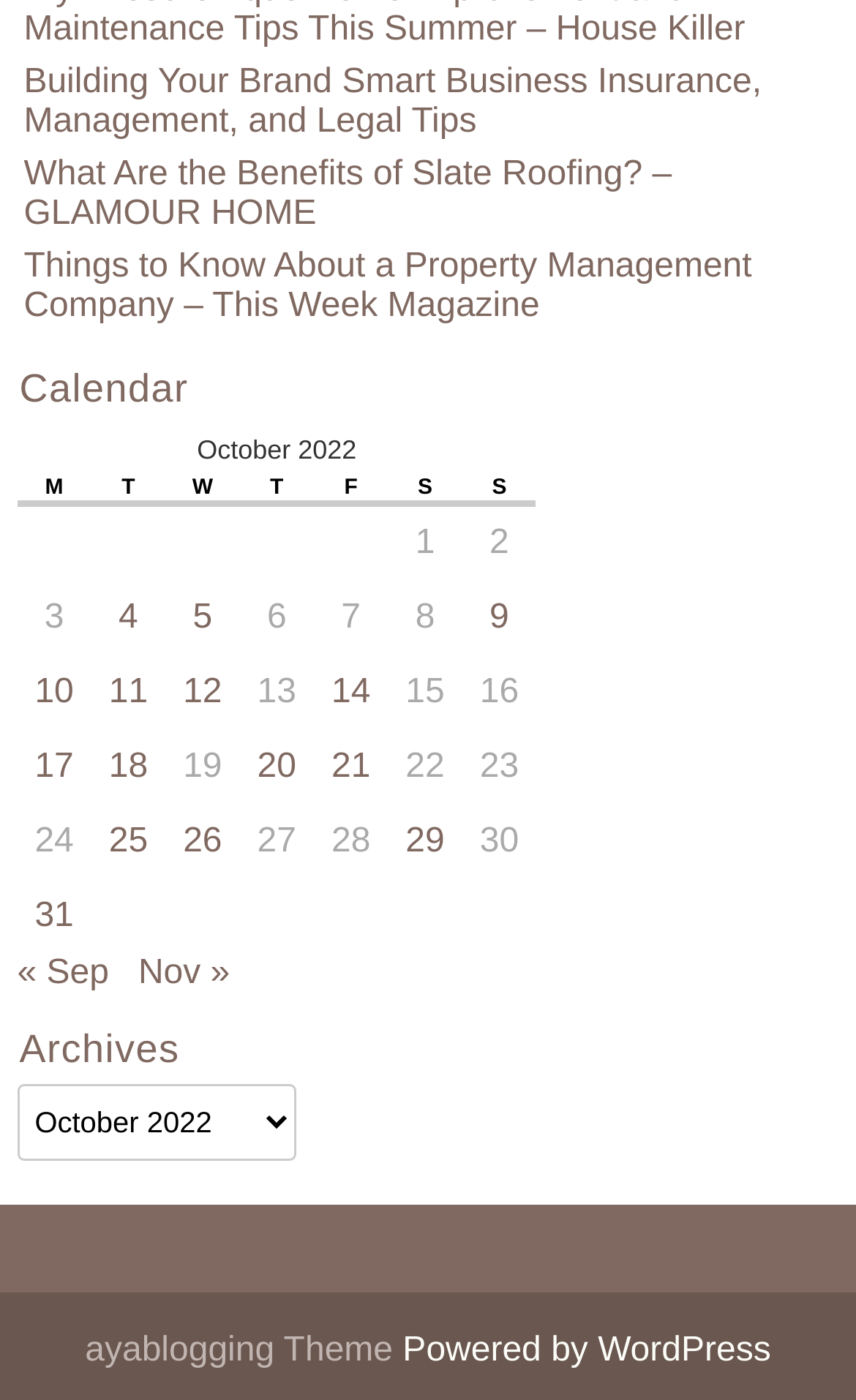Please specify the coordinates of the bounding box for the element that should be clicked to carry out this instruction: "View Huntington Beach location". The coordinates must be four float numbers between 0 and 1, formatted as [left, top, right, bottom].

None